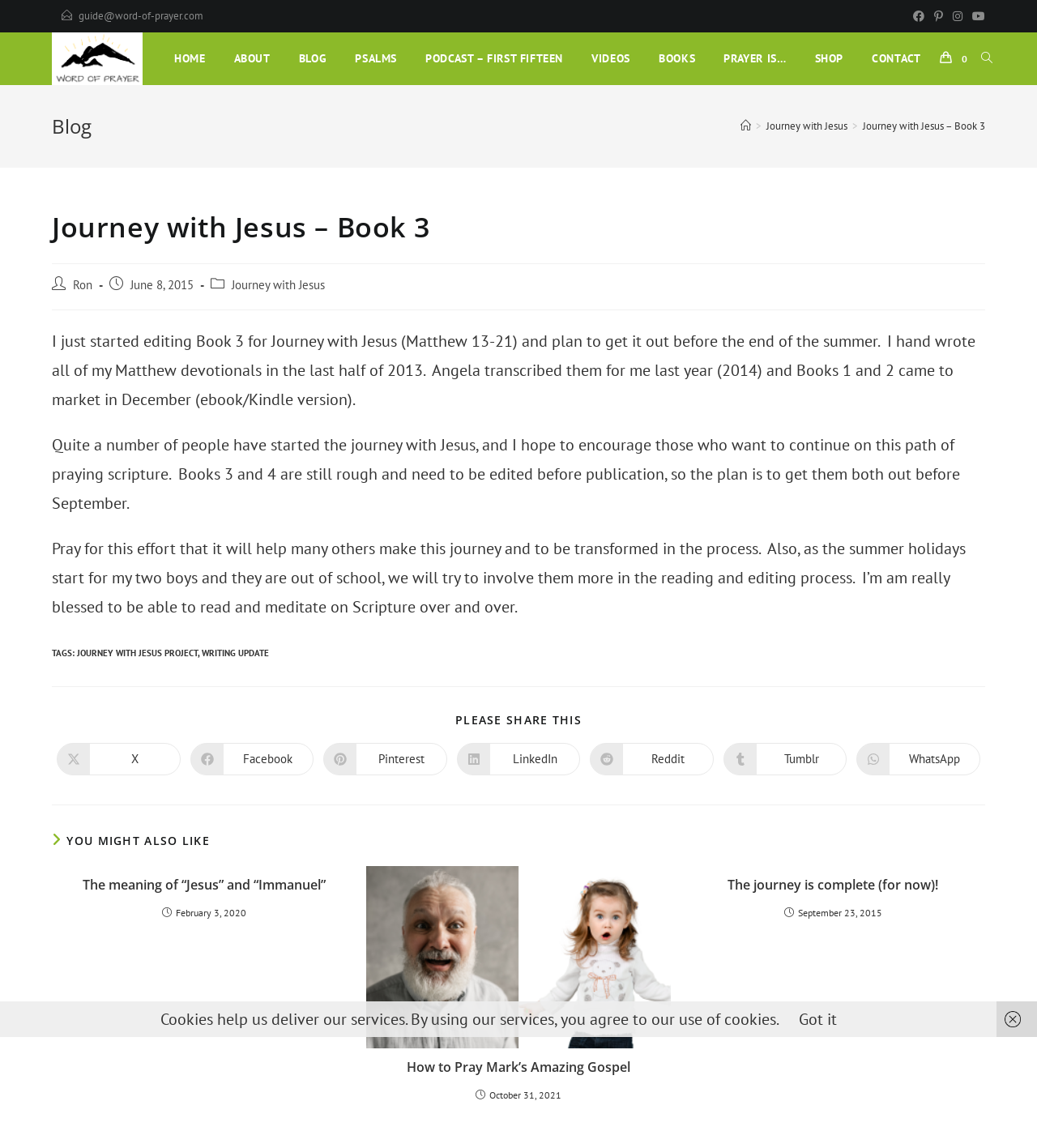Respond with a single word or phrase for the following question: 
What is the name of the project mentioned in the post?

Journey with Jesus Project